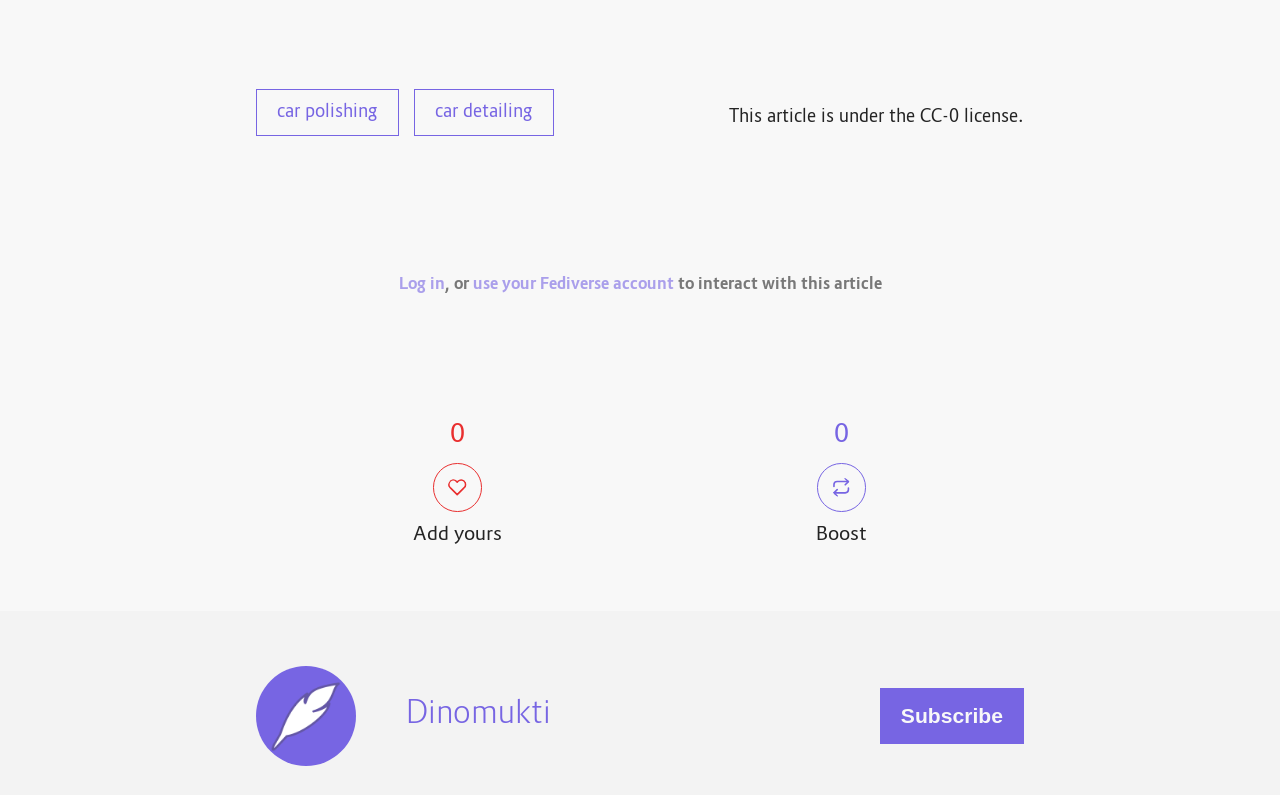Refer to the image and offer a detailed explanation in response to the question: What is the action of the 'Boost' link?

I found the 'Boost' link located below the article title, next to the like count. Based on its position and context, I infer that it allows users to boost the article, which may increase its visibility or popularity.